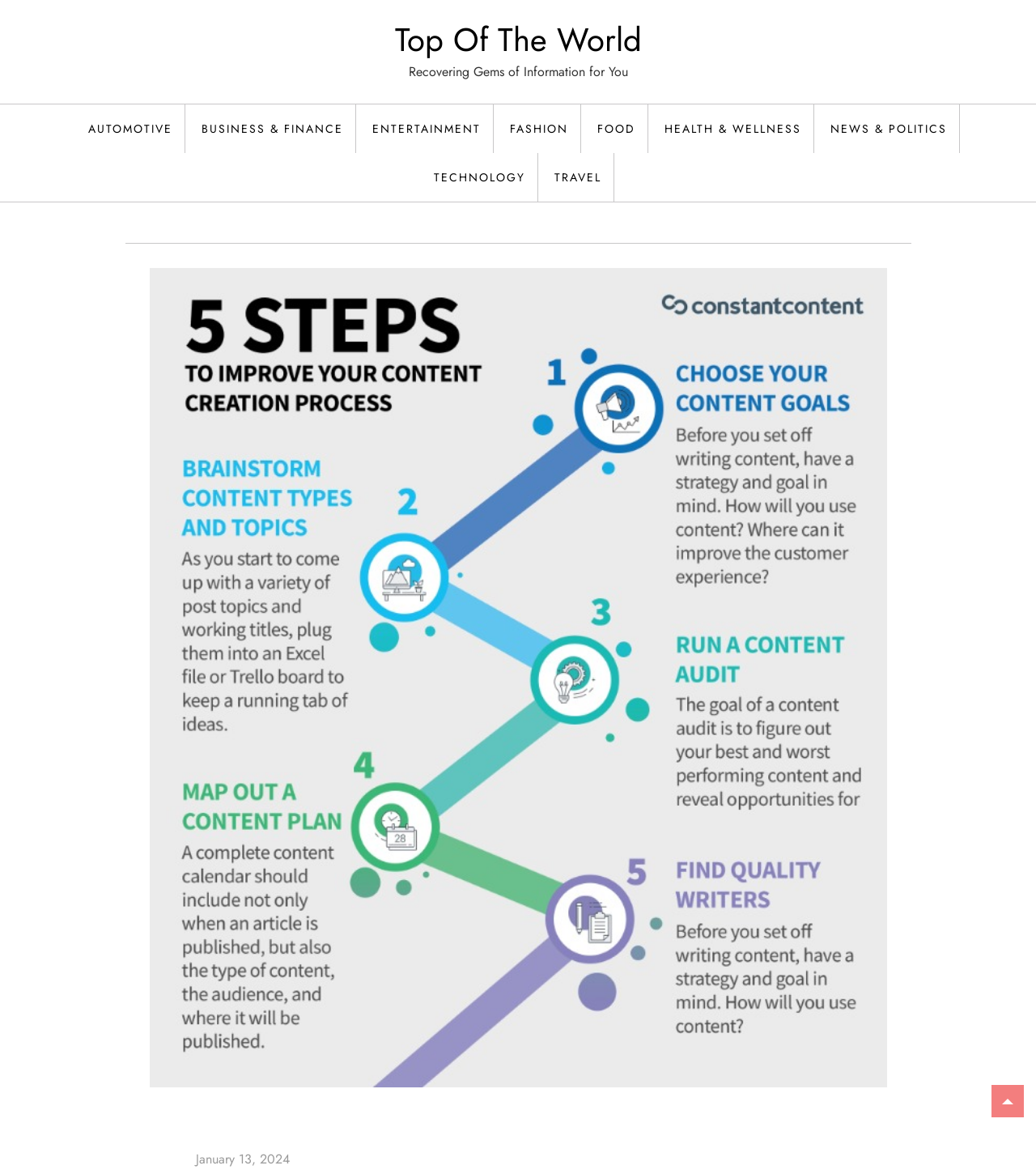Use a single word or phrase to answer this question: 
What is the purpose of the webpage?

To provide information